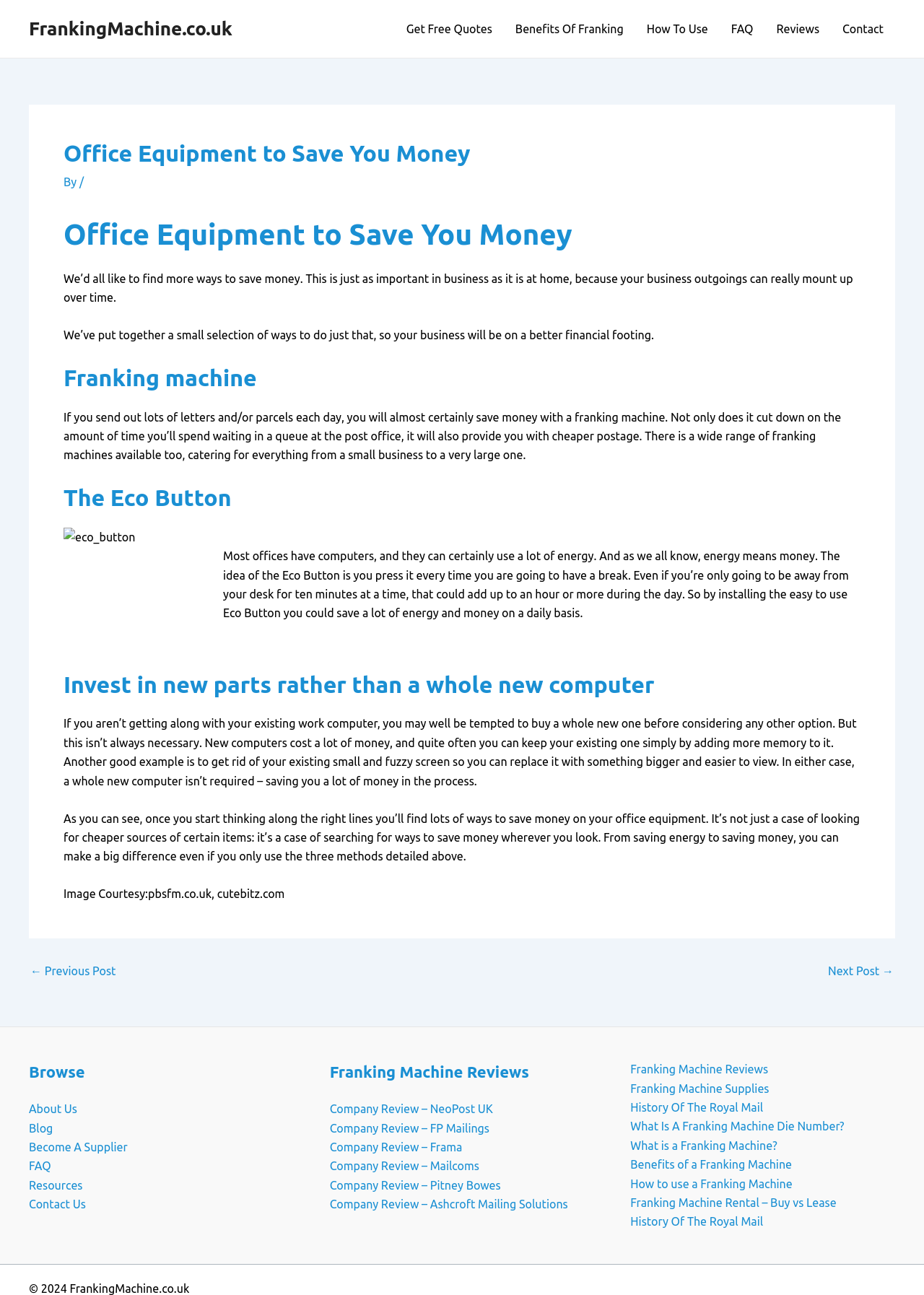Determine the coordinates of the bounding box for the clickable area needed to execute this instruction: "Learn how to 'Use a Franking Machine'".

[0.687, 0.0, 0.779, 0.045]